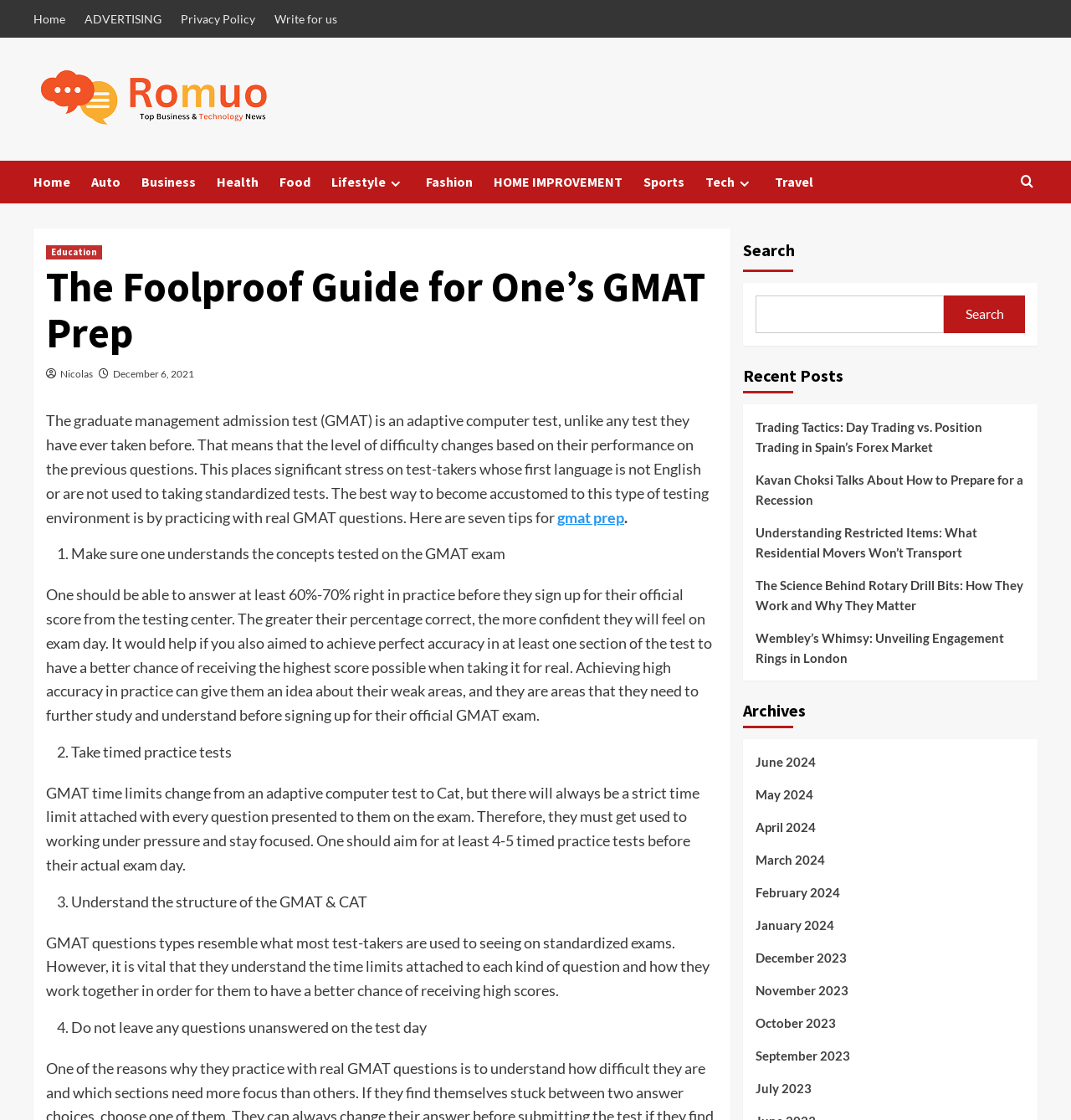Using the description "February 2024", locate and provide the bounding box of the UI element.

[0.705, 0.787, 0.957, 0.817]